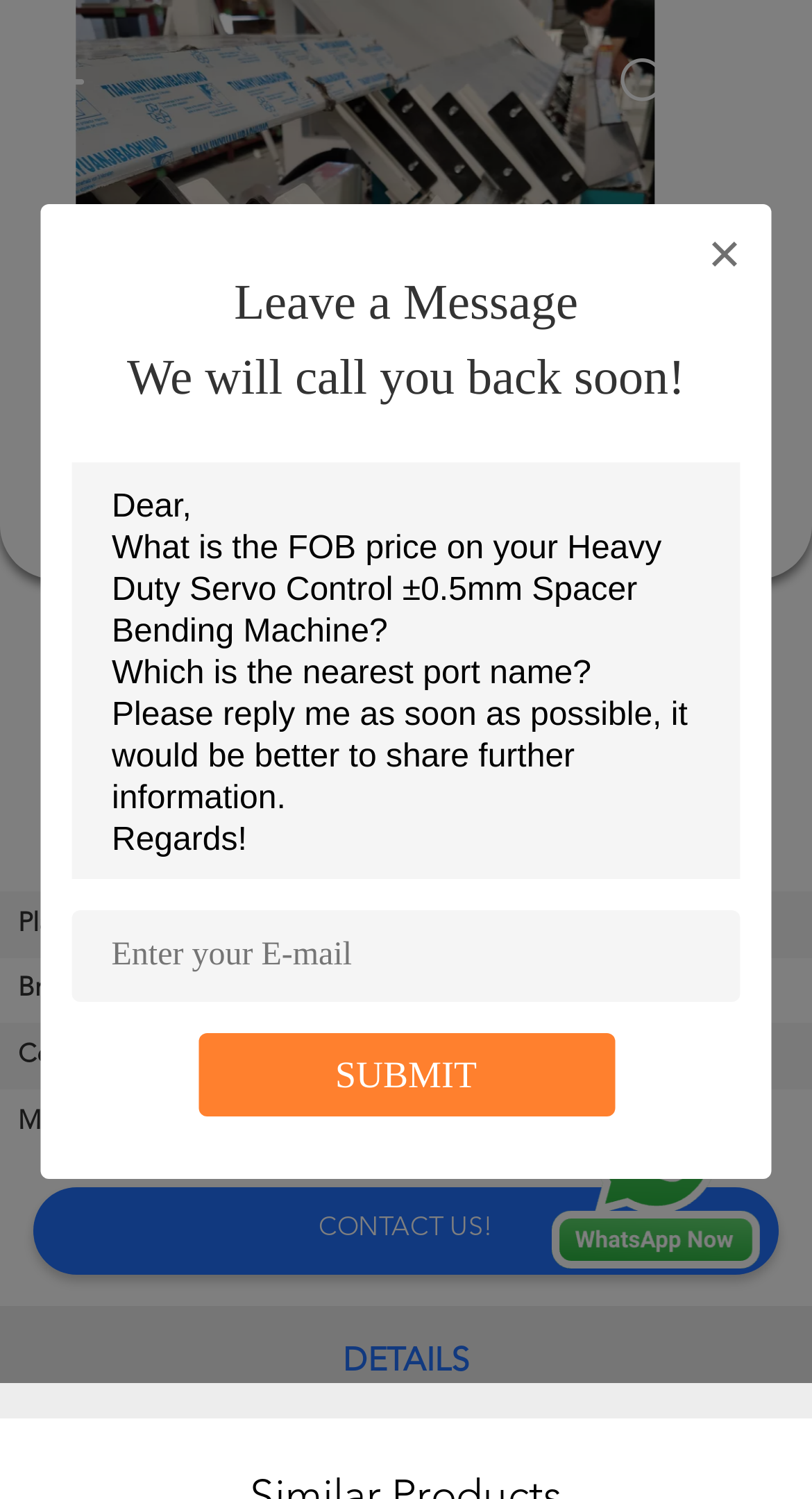Identify the bounding box coordinates for the region of the element that should be clicked to carry out the instruction: "Contact us through whatsapp". The bounding box coordinates should be four float numbers between 0 and 1, i.e., [left, top, right, bottom].

[0.679, 0.837, 0.936, 0.849]